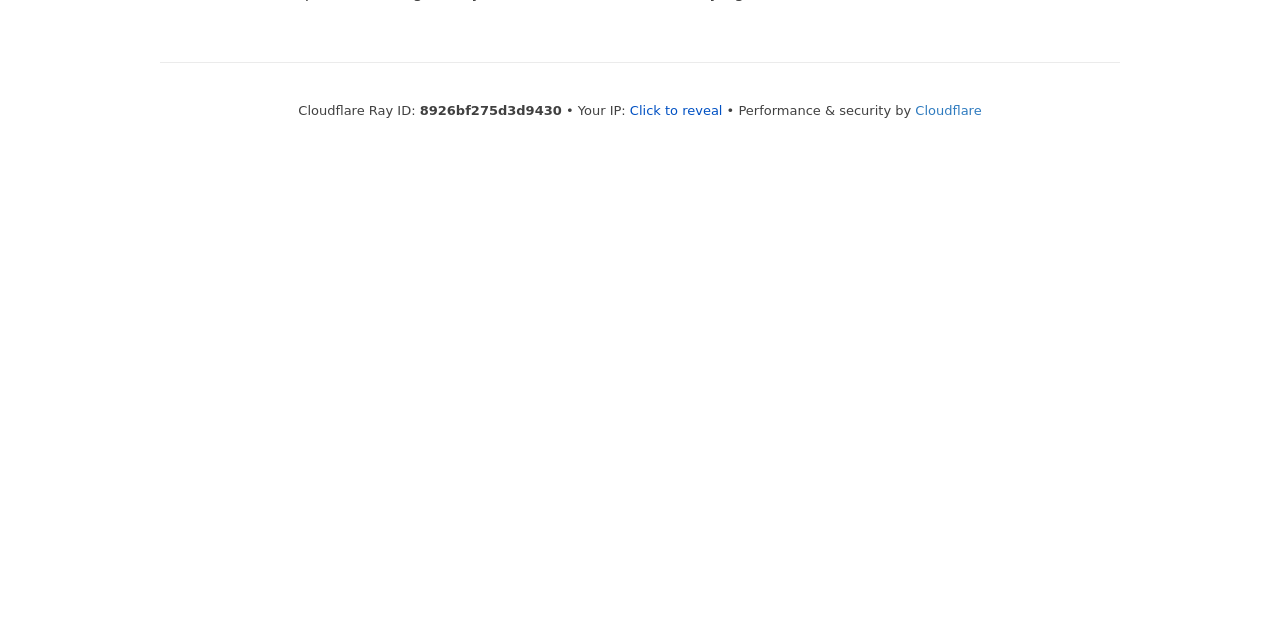Locate the UI element that matches the description Cloudflare in the webpage screenshot. Return the bounding box coordinates in the format (top-left x, top-left y, bottom-right x, bottom-right y), with values ranging from 0 to 1.

[0.715, 0.161, 0.767, 0.184]